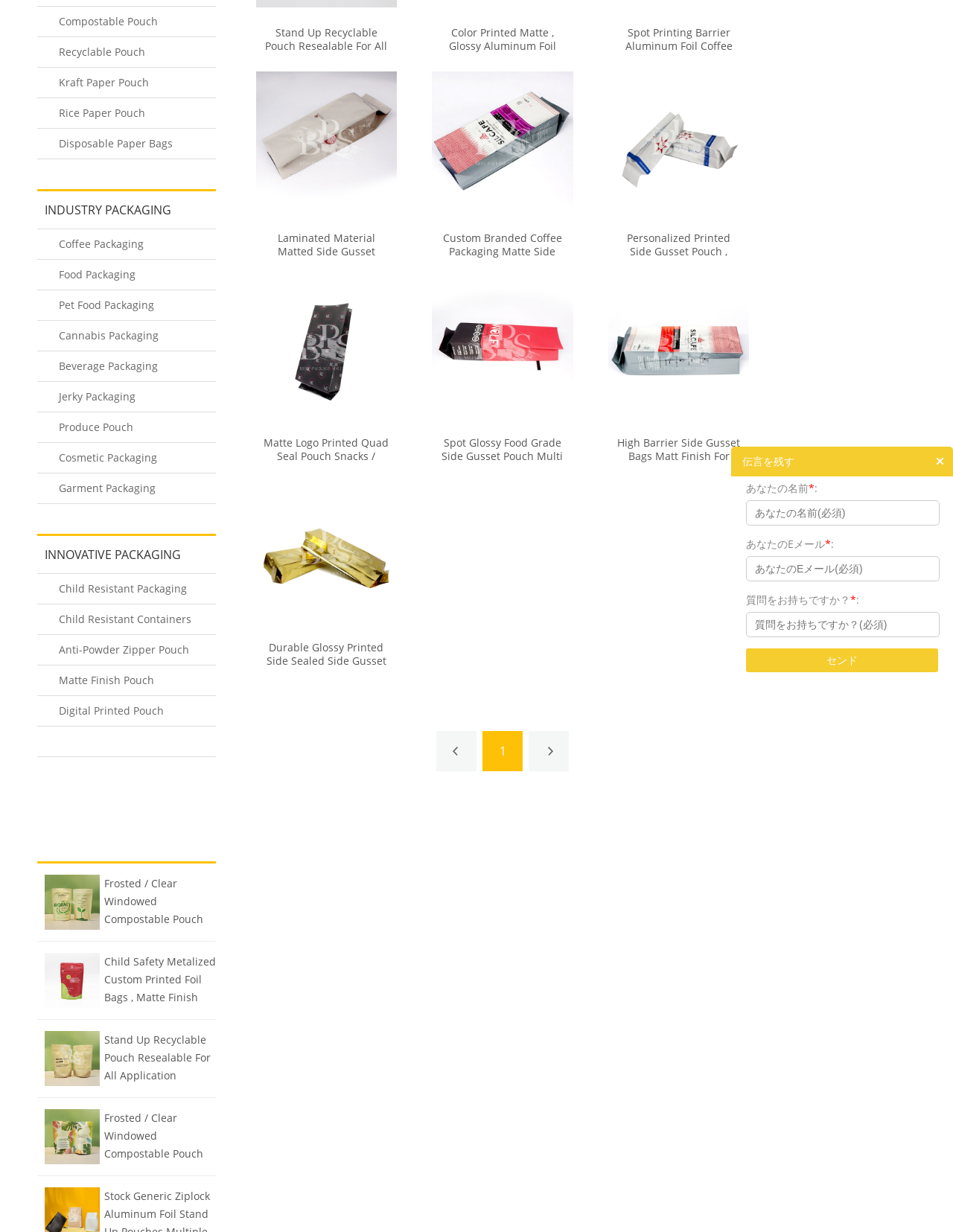Given the element description "Compostable Pouch", identify the bounding box of the corresponding UI element.

[0.039, 0.005, 0.227, 0.03]